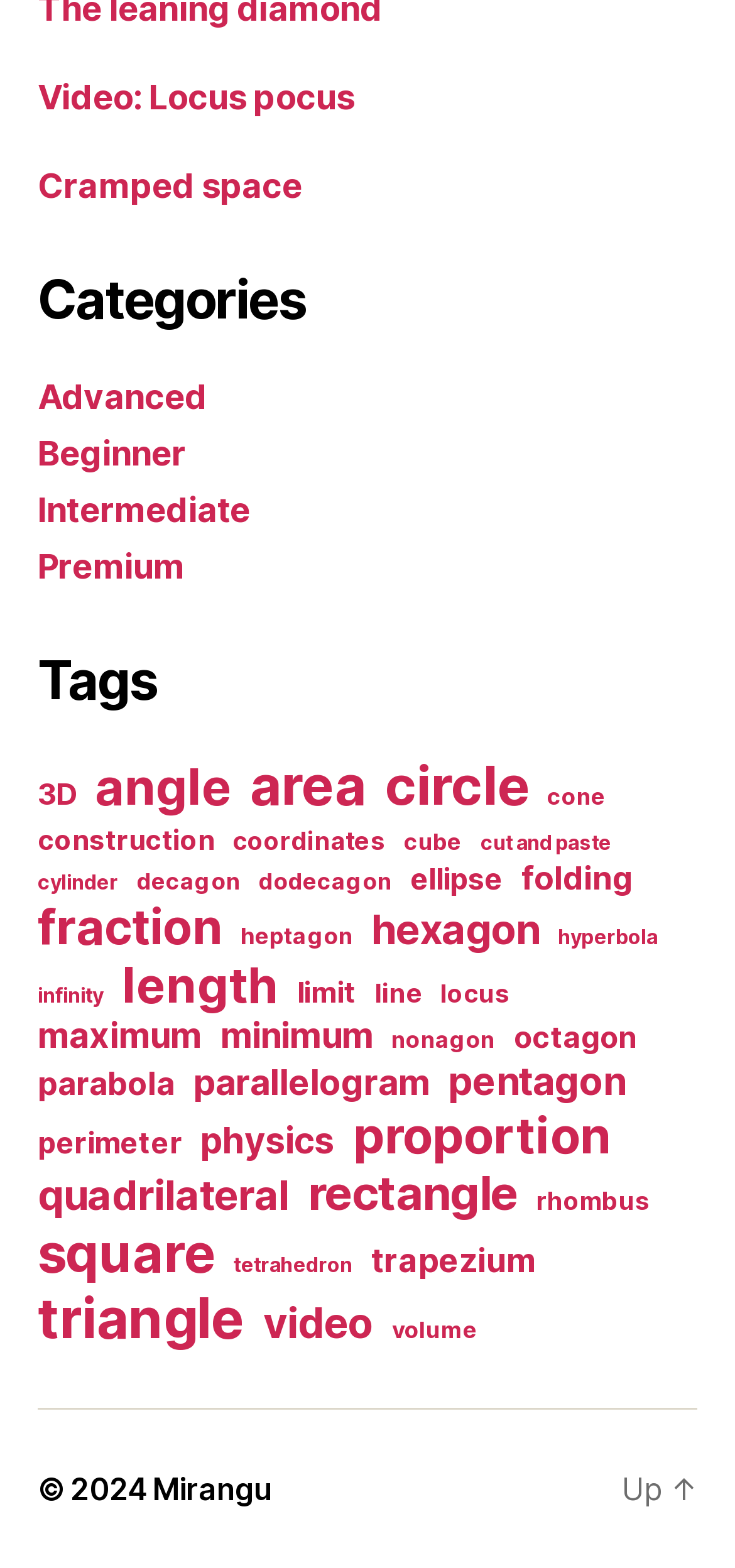From the element description Cramped space, predict the bounding box coordinates of the UI element. The coordinates must be specified in the format (top-left x, top-left y, bottom-right x, bottom-right y) and should be within the 0 to 1 range.

[0.051, 0.106, 0.412, 0.131]